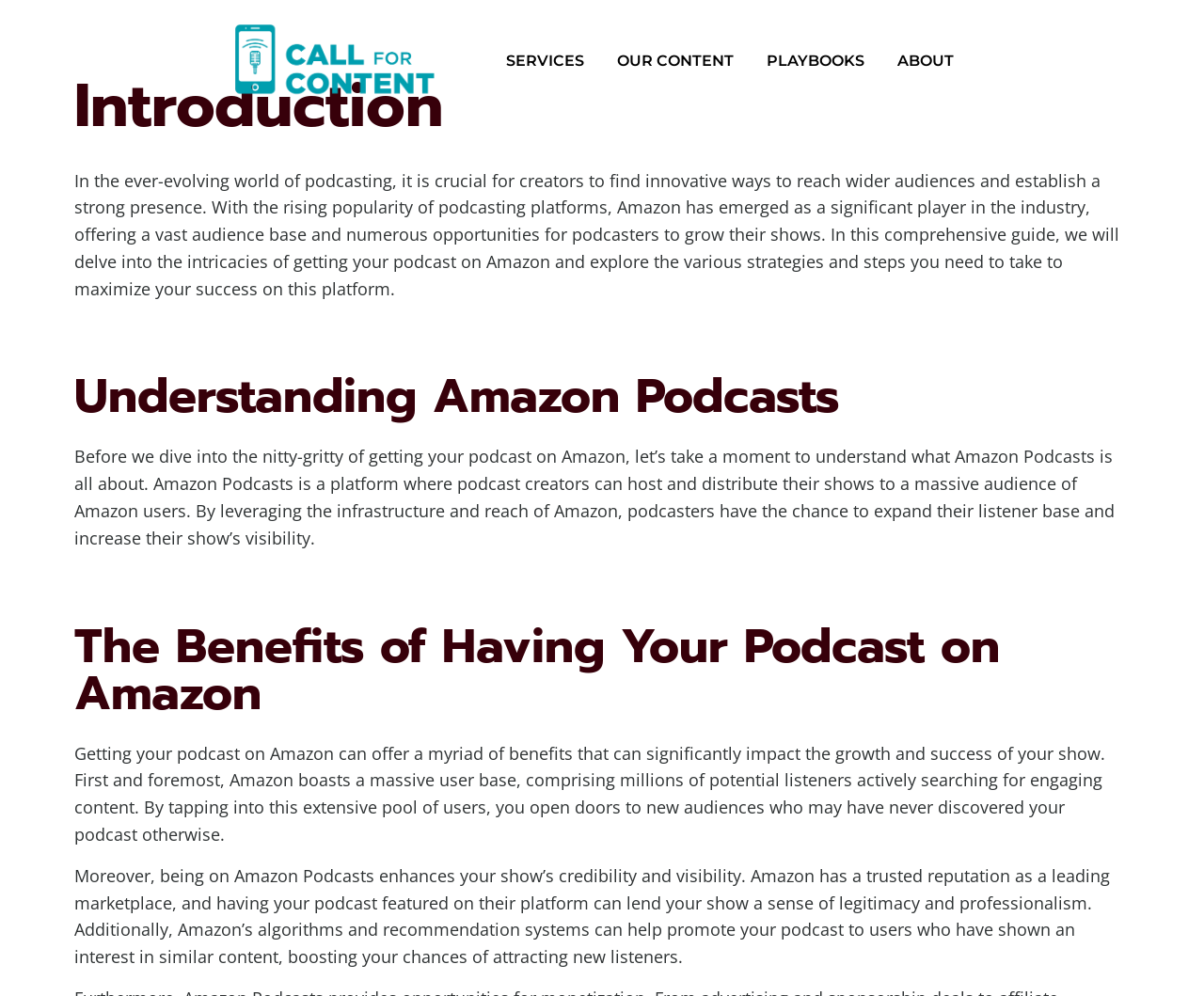Find the bounding box coordinates for the UI element that matches this description: "AboutExpand".

[0.738, 0.045, 0.812, 0.078]